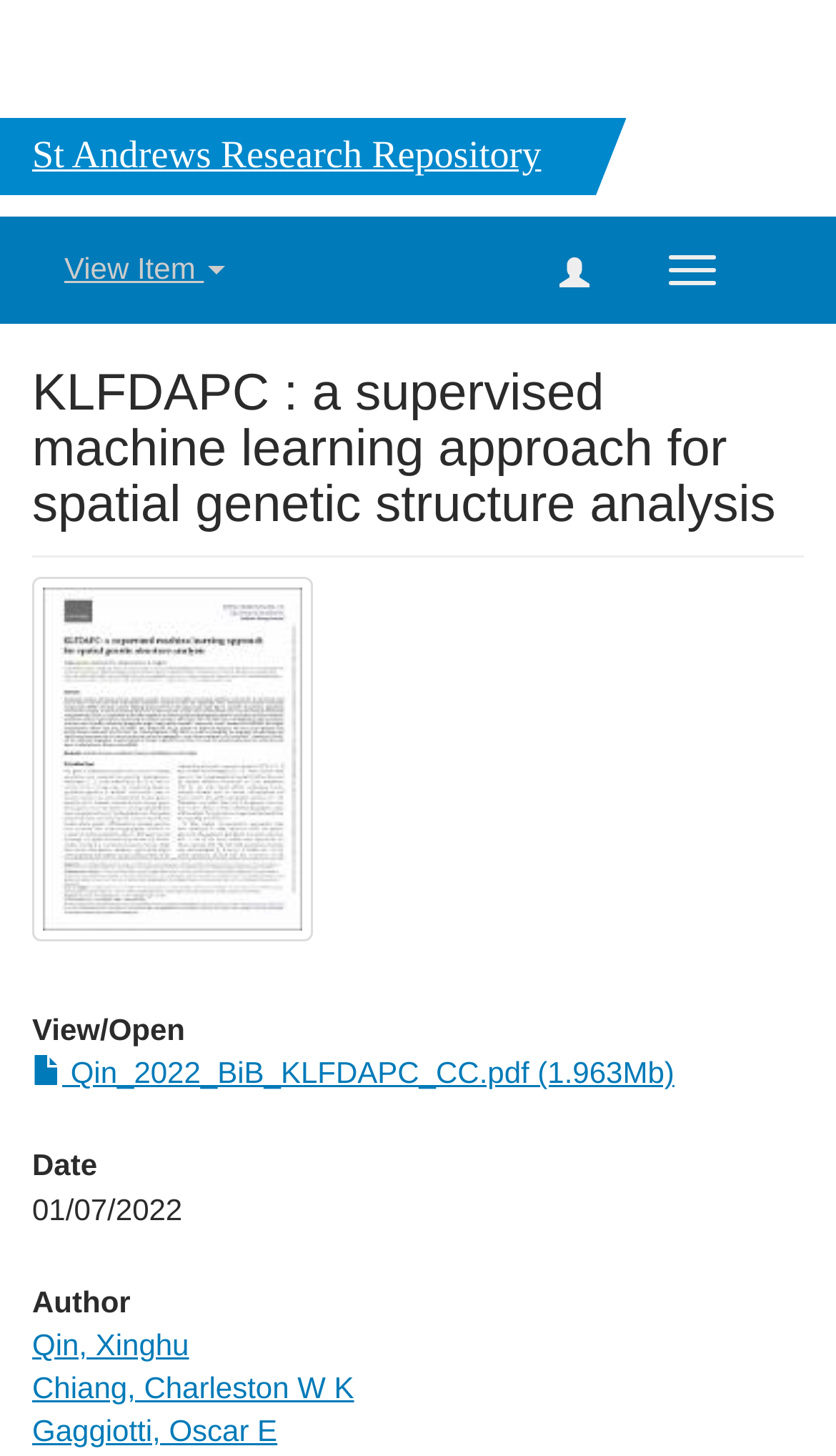Extract the primary headline from the webpage and present its text.

St Andrews Research Repository